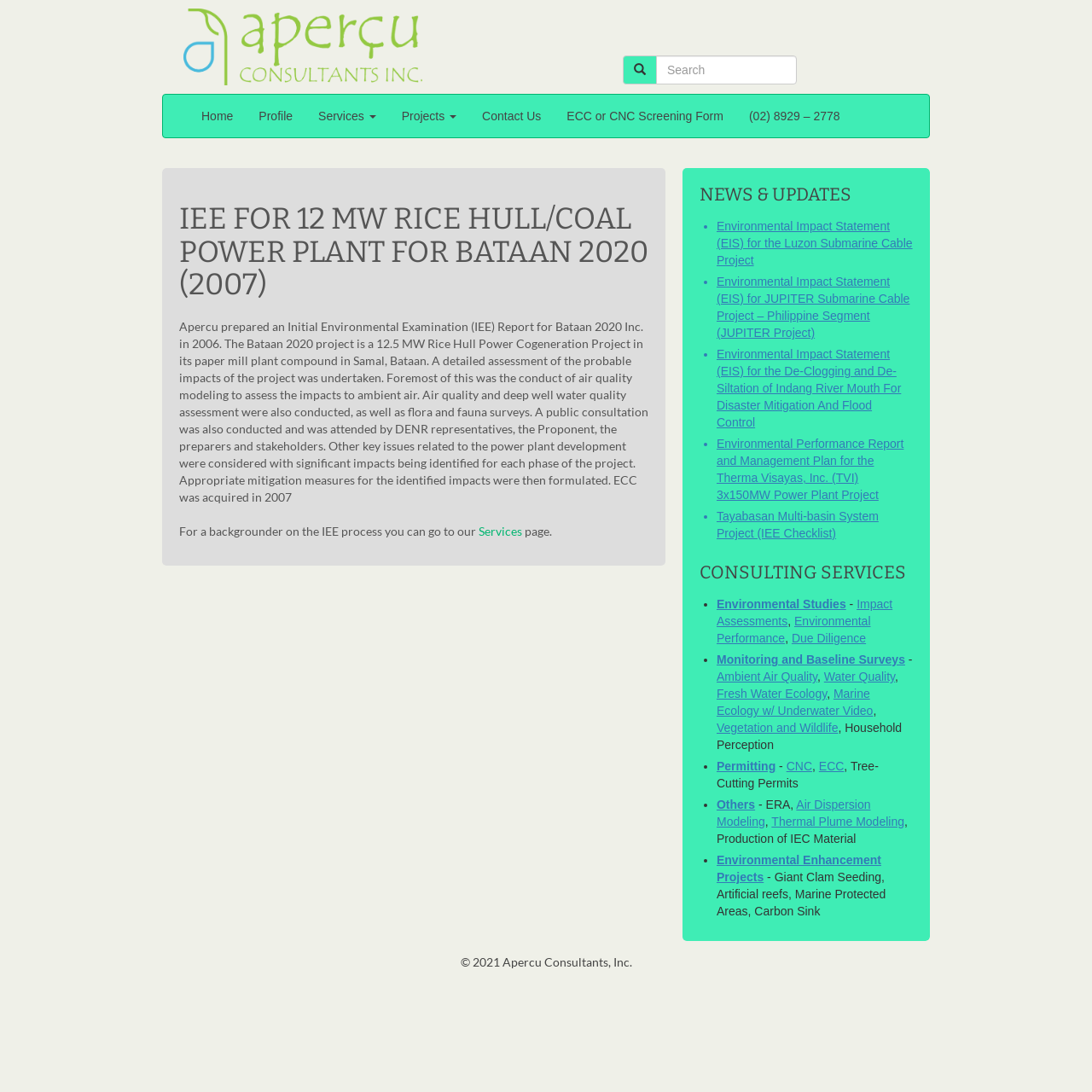Given the webpage screenshot, identify the bounding box of the UI element that matches this description: "Ambient Air Quality".

[0.656, 0.614, 0.748, 0.626]